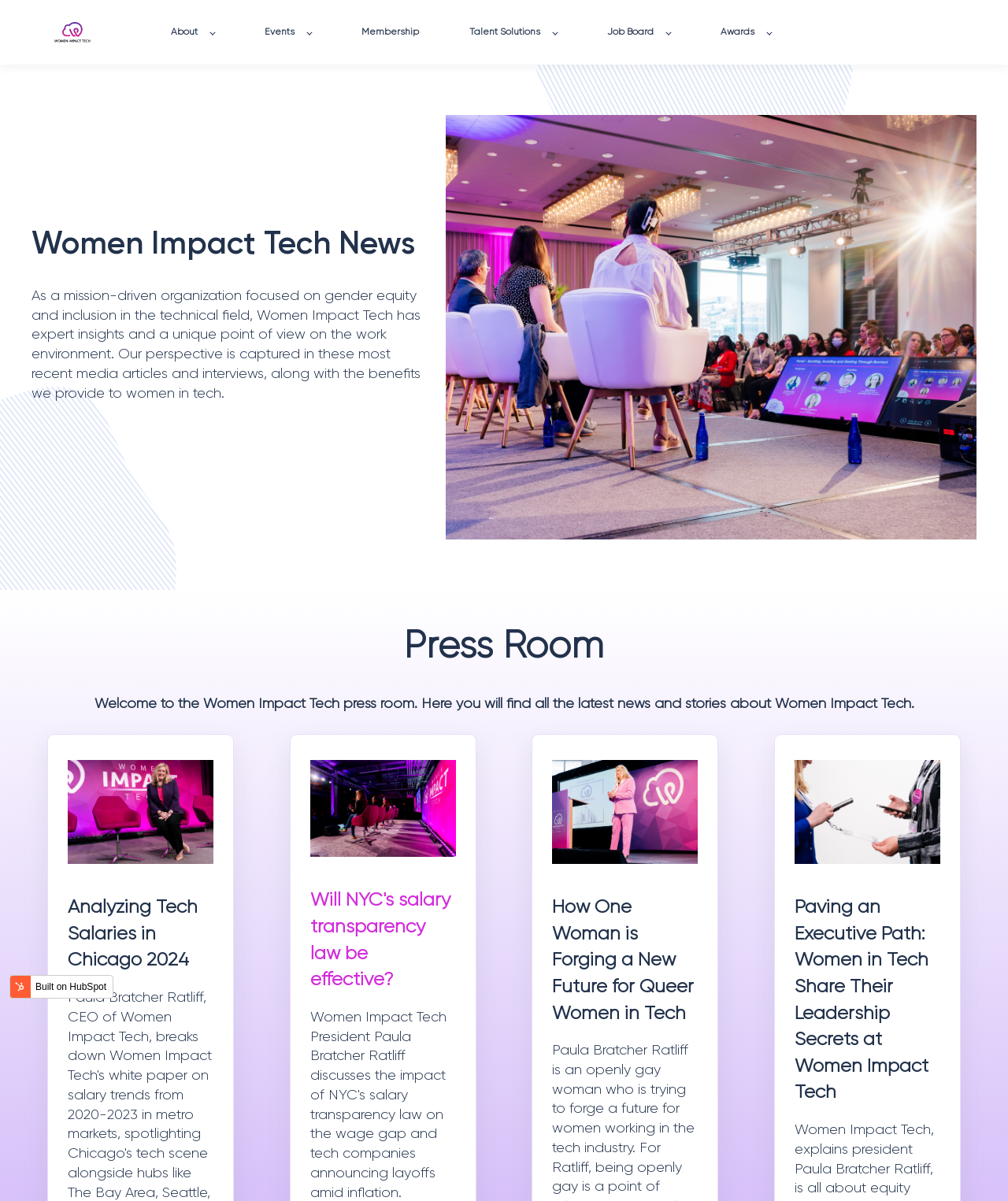Predict the bounding box coordinates of the area that should be clicked to accomplish the following instruction: "View Women Impact Tech News". The bounding box coordinates should consist of four float numbers between 0 and 1, i.e., [left, top, right, bottom].

[0.031, 0.185, 0.417, 0.222]